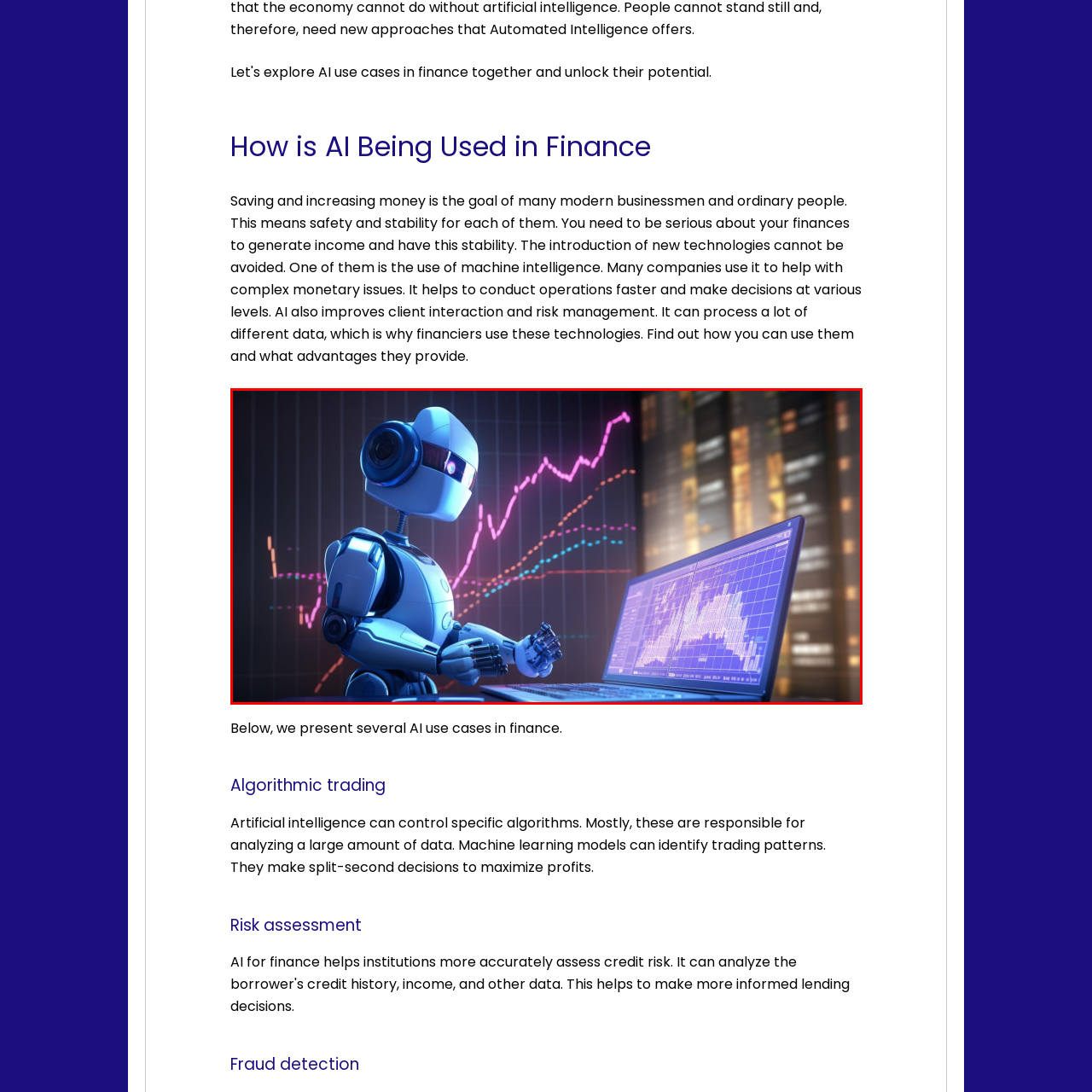Provide an in-depth caption for the picture enclosed by the red frame.

The image features a futuristic robot engaged in financial analysis, depicted in a high-tech environment. The robot, with a sleek, white design and glowing blue accents, sits in front of a laptop displaying complex financial charts and data. In the background, colorful trend graphs in varying colors rise and fall against a dark screen, representing market fluctuations. This visual encapsulates the integration of artificial intelligence in finance, emphasizing its role in processing data, making informed decisions, and enhancing client interactions. The scene highlights the importance of advanced technology in achieving financial safety and stability, particularly through machine intelligence's capability to analyze large datasets efficiently.